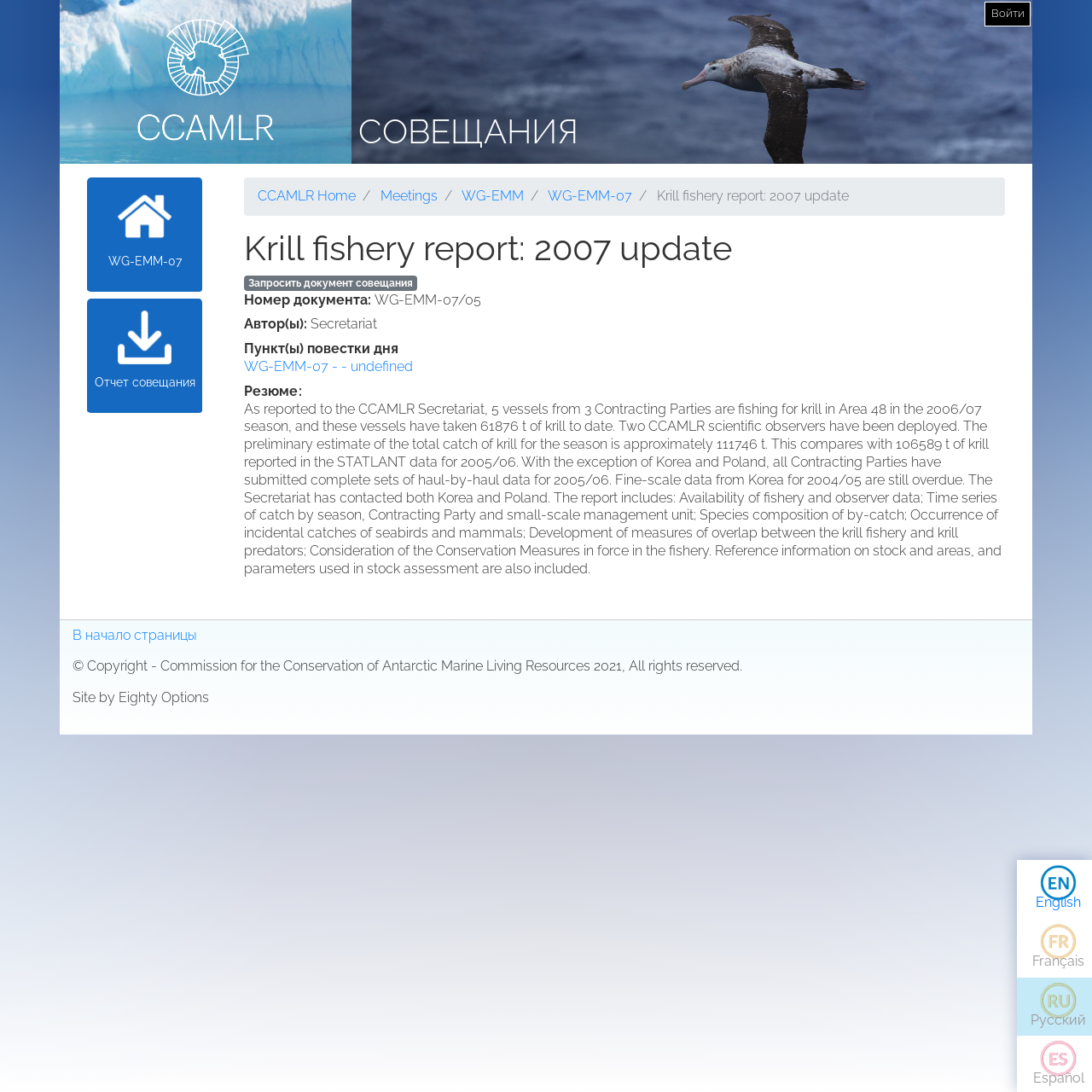Using the description "WG-EMM-07 - - undefined", predict the bounding box of the relevant HTML element.

[0.224, 0.328, 0.378, 0.343]